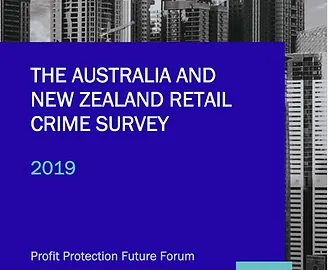Illustrate the image with a detailed caption.

The image serves as the cover for the "Australia and New Zealand Retail Crime Survey 2019," produced by the Profit Protection Future Forum. It features a striking design with bold, white text on a vibrant blue background, clearly stating the title of the survey along with the year. The backdrop consists of a monochromatic cityscape, showcasing a skyline that implies an urban retail environment. This visual context aligns with the survey's focus on crime trends affecting the retail sector in Australia and New Zealand, addressing critical issues relevant to both physical and online stores in an era marked by evolving challenges.